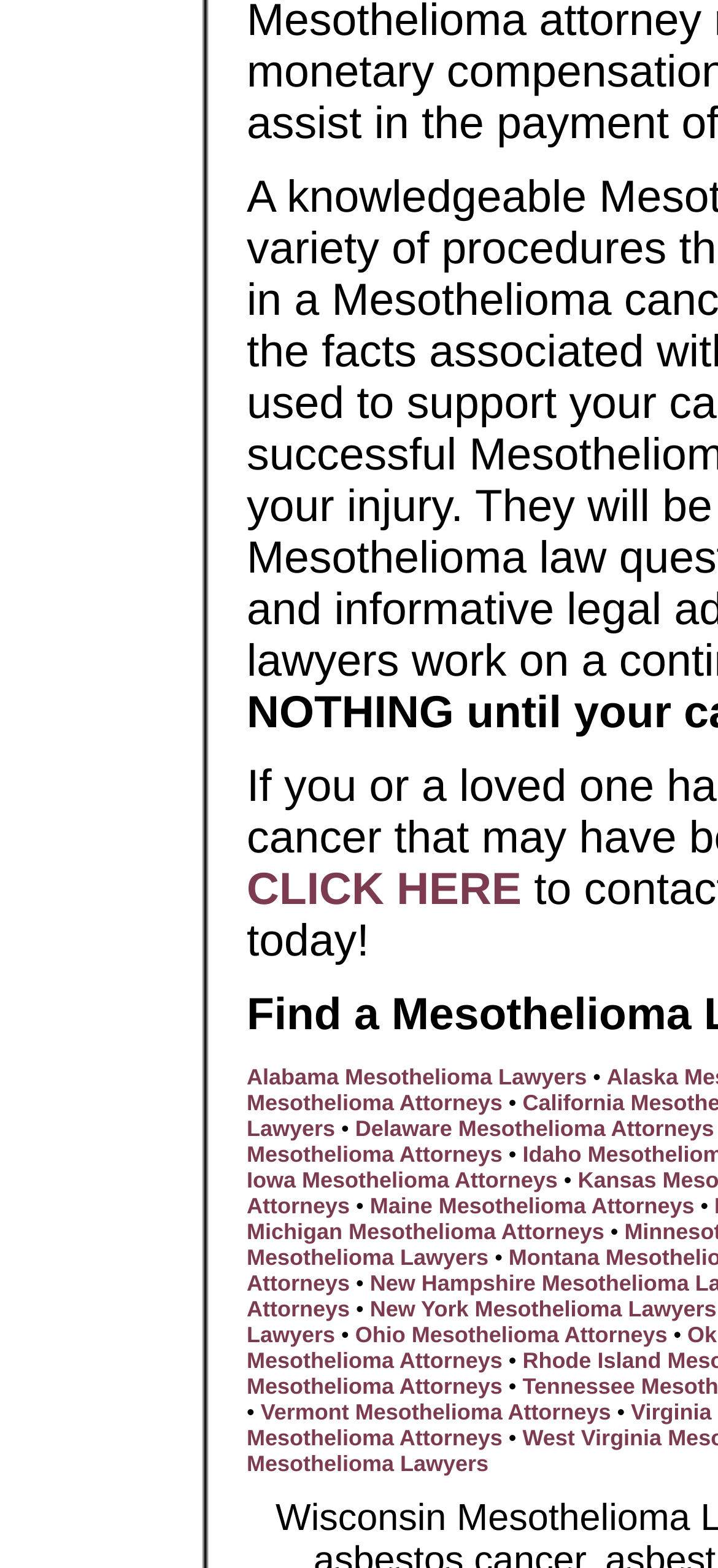Specify the bounding box coordinates of the area to click in order to execute this command: 'Go to Delaware Mesothelioma Attorneys'. The coordinates should consist of four float numbers ranging from 0 to 1, and should be formatted as [left, top, right, bottom].

[0.486, 0.712, 0.995, 0.728]